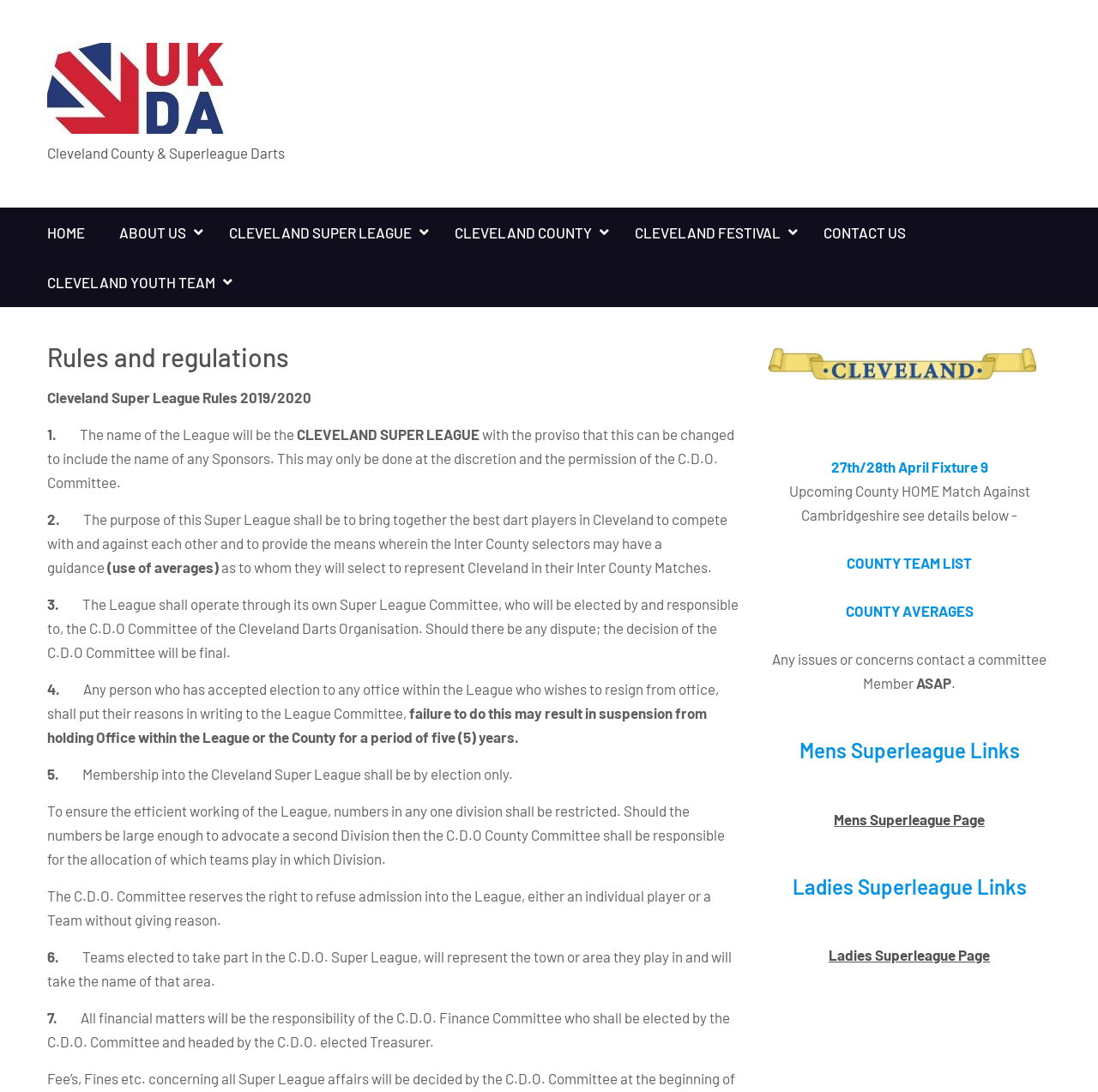Please identify the bounding box coordinates of the region to click in order to complete the given instruction: "Check upcoming county home match against Cambridgeshire". The coordinates should be four float numbers between 0 and 1, i.e., [left, top, right, bottom].

[0.718, 0.441, 0.938, 0.479]